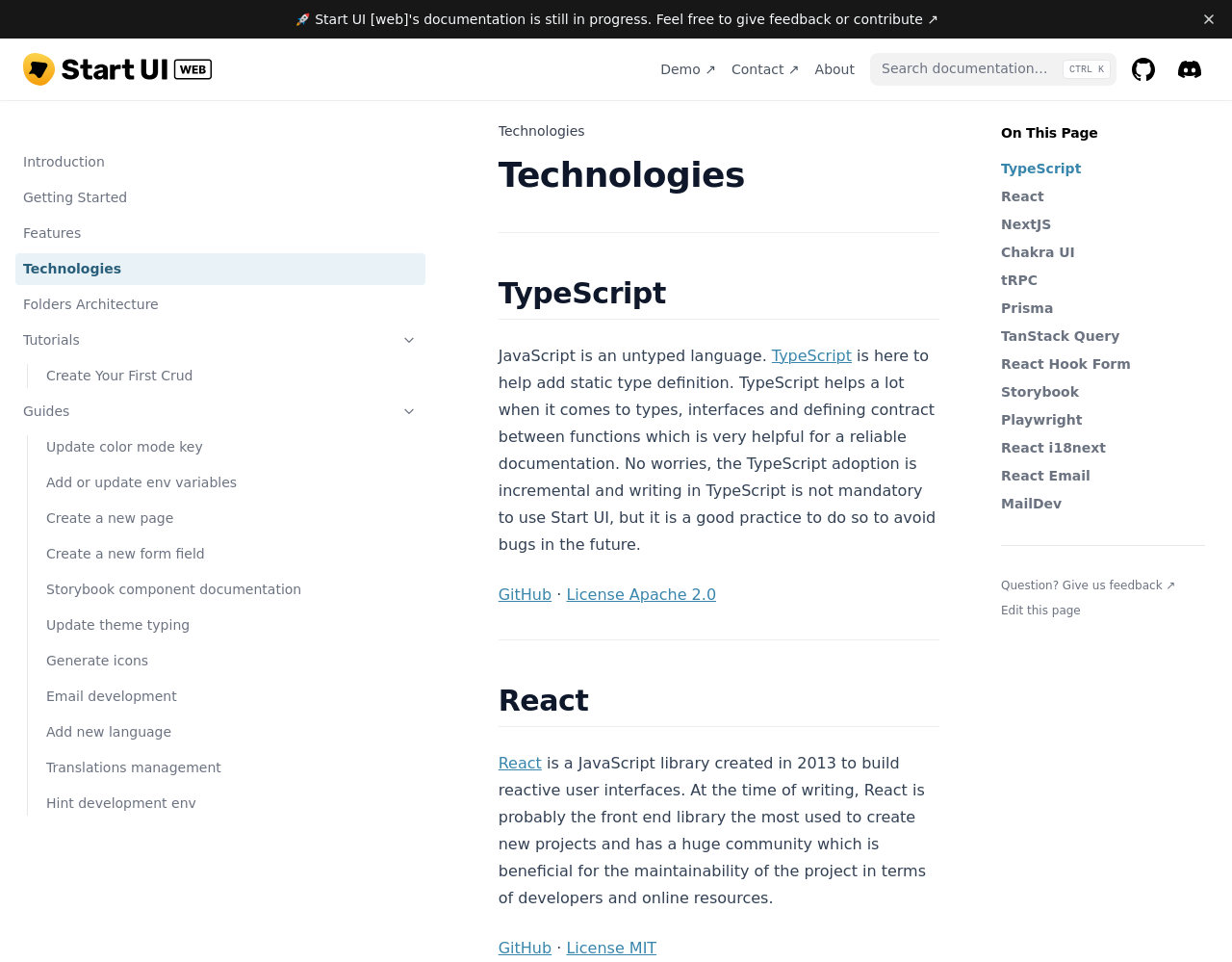Give a one-word or one-phrase response to the question: 
What is the name of the component documentation tool mentioned on the webpage?

Storybook